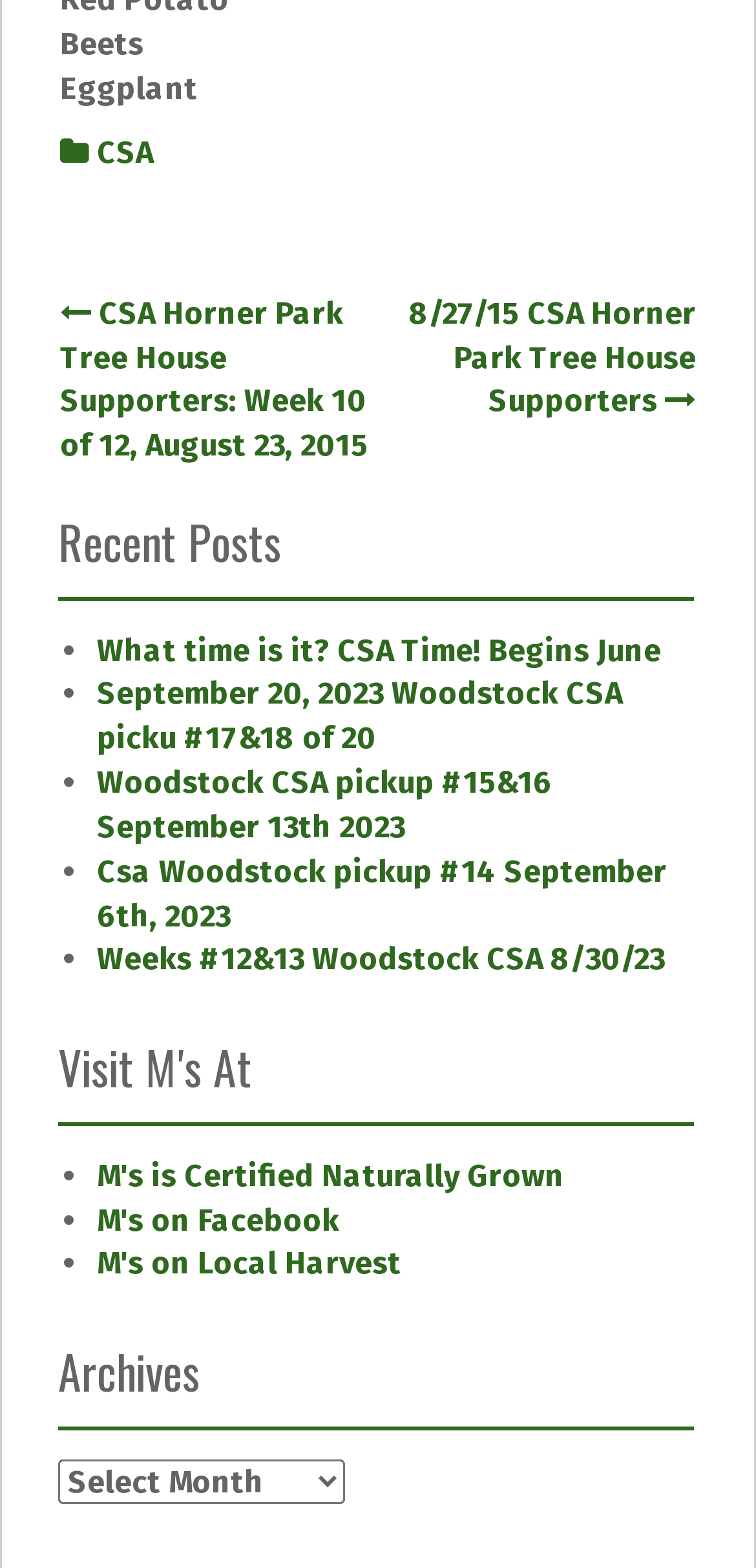Locate the bounding box coordinates of the clickable area to execute the instruction: "Select the 'Archives' combobox". Provide the coordinates as four float numbers between 0 and 1, represented as [left, top, right, bottom].

[0.077, 0.93, 0.456, 0.959]